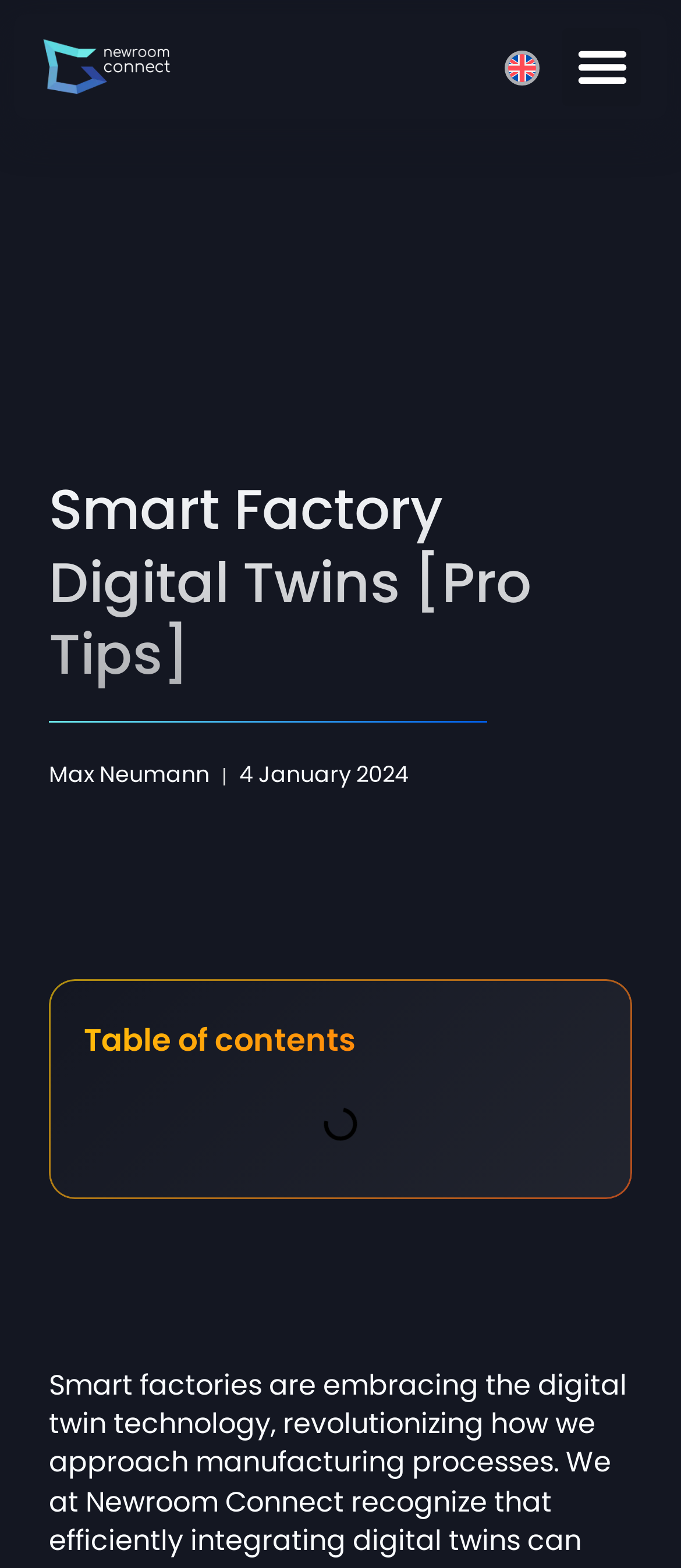What is the purpose of the section below the main heading?
Please ensure your answer is as detailed and informative as possible.

I found the purpose of the section below the main heading by looking at the static text element that appears in that section, which says 'Table of contents'.